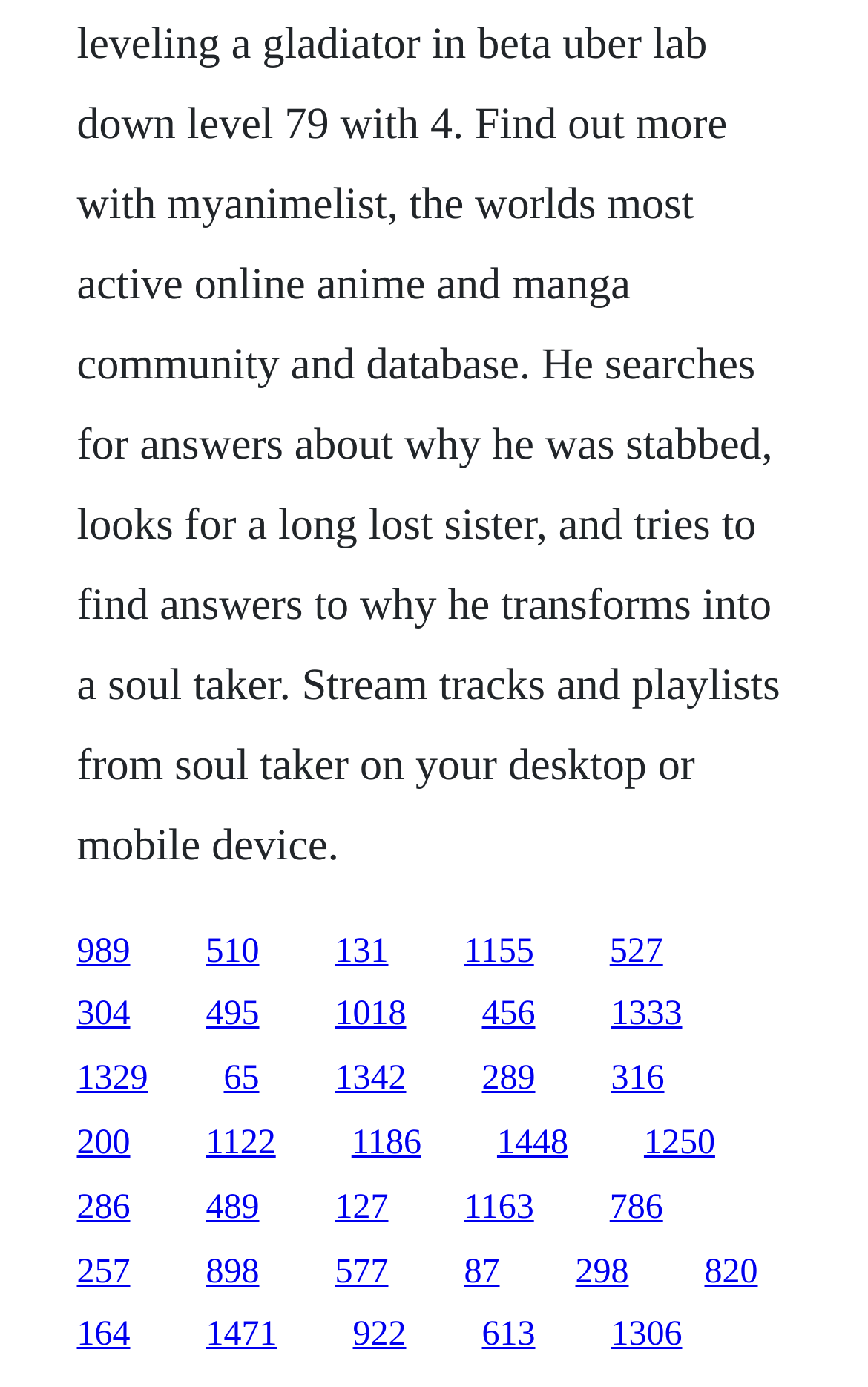Determine the bounding box coordinates of the clickable region to follow the instruction: "go to the last link".

[0.704, 0.949, 0.786, 0.977]